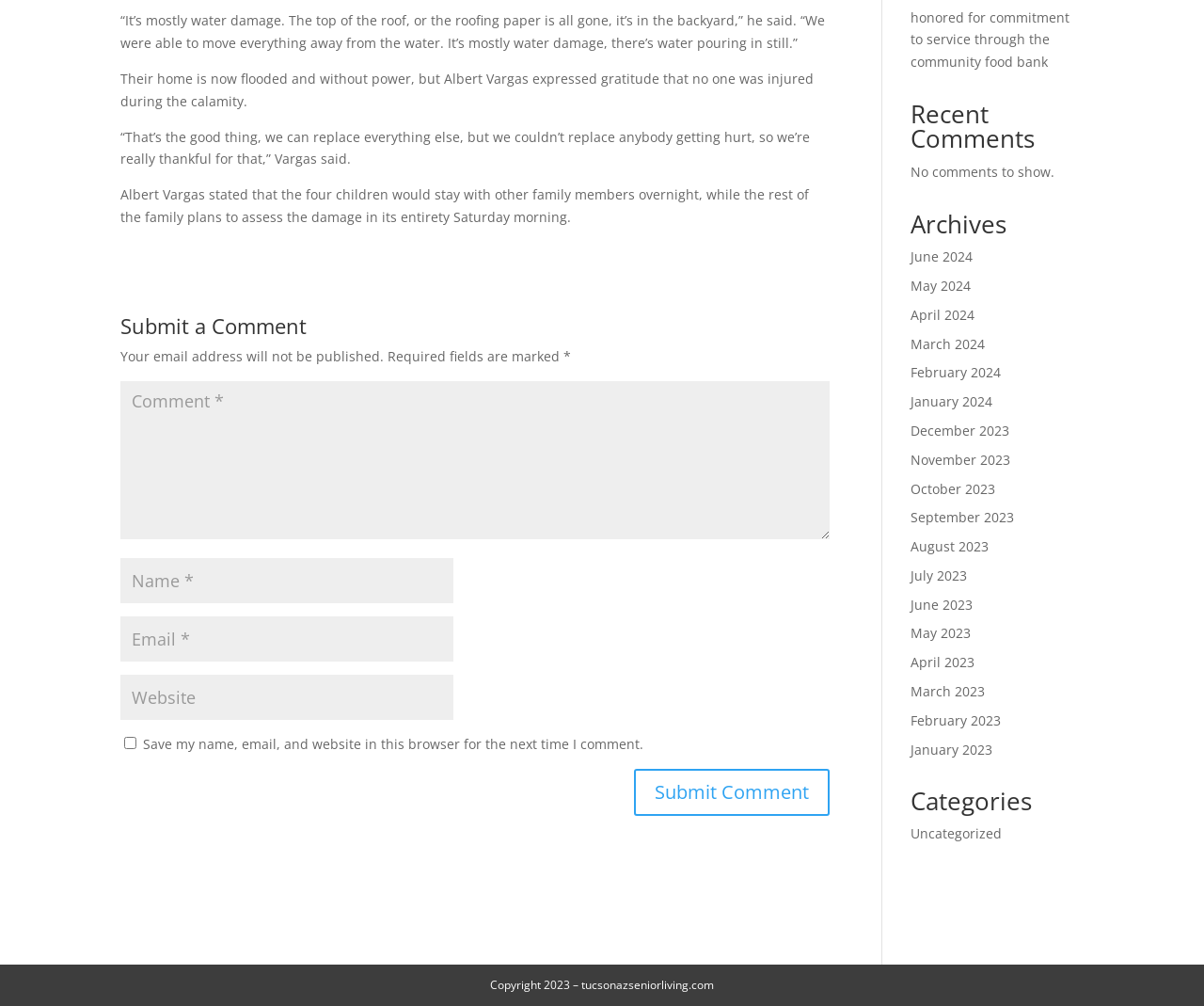Using the given element description, provide the bounding box coordinates (top-left x, top-left y, bottom-right x, bottom-right y) for the corresponding UI element in the screenshot: Uncategorized

[0.756, 0.82, 0.832, 0.838]